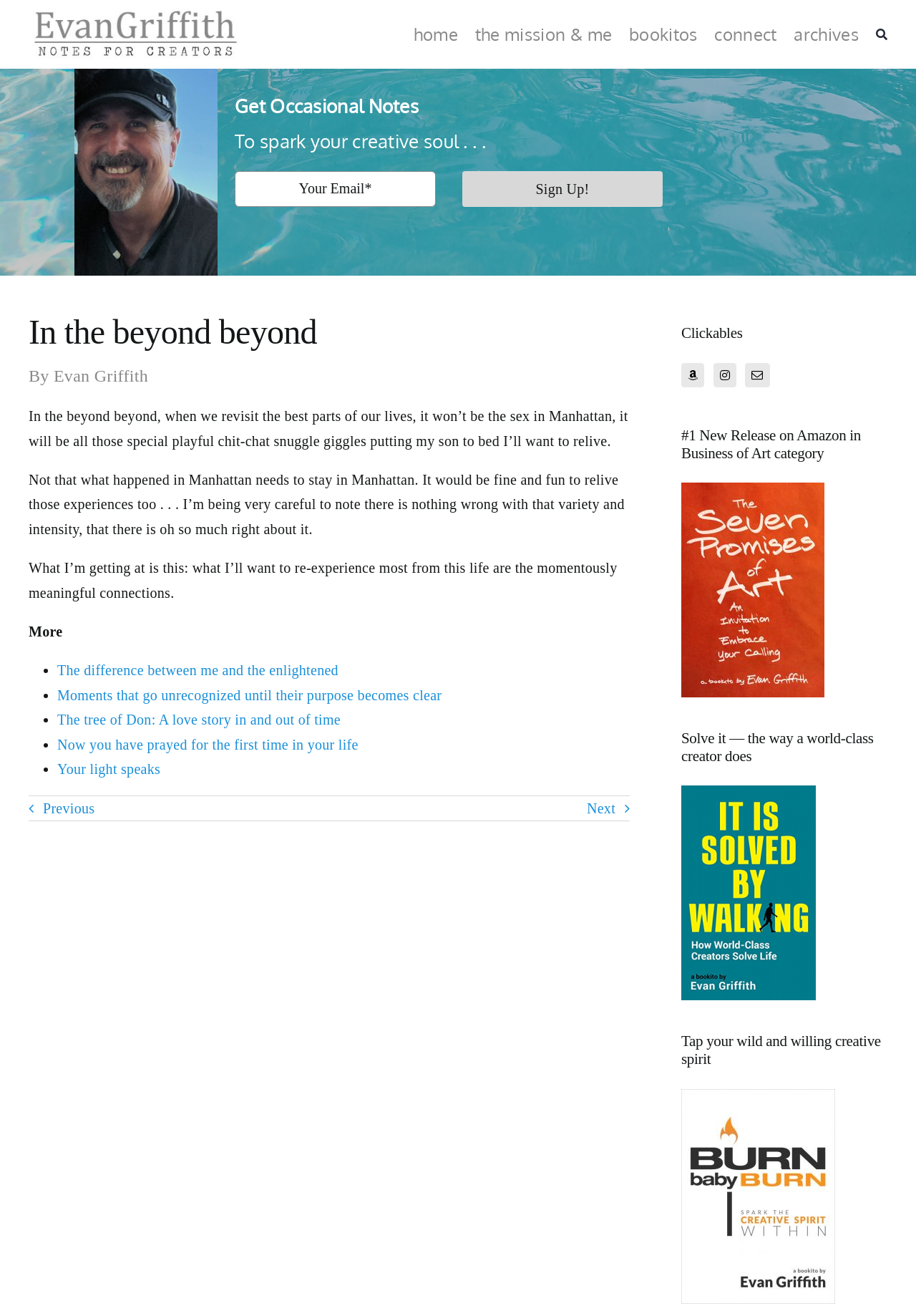Produce an extensive caption that describes everything on the webpage.

This webpage is titled "In the beyond beyond – Evan Griffith | Notes For Creators" and features a logo at the top left corner. A navigation menu, "Main Menu", is located at the top center, containing seven links: "home", "the mission & me", "bookitos", "connect", "archives", "Search", and a logo. 

Below the navigation menu, there is an image on the left side, accompanied by a heading "Get Occasional Notes" and a subheading "To spark your creative soul...". A textbox for email input and a "Sign Up!" button are placed next to these elements.

The main content of the webpage is a blog post titled "In the beyond beyond" by Evan Griffith. The post consists of several paragraphs of text, discussing the importance of meaningful connections in life. There are also several links to other articles or posts, including "The difference between me and the enlightened", "Moments that go unrecognized until their purpose becomes clear", and others.

On the right side of the webpage, there are several sections with headings, including "Clickables", "#1 New Release on Amazon in Business of Art category", "Solve it — the way a world-class creator does", and "Tap your wild and willing creative spirit". Each section contains links and images. At the bottom right corner, there is a "Go to Top" link.